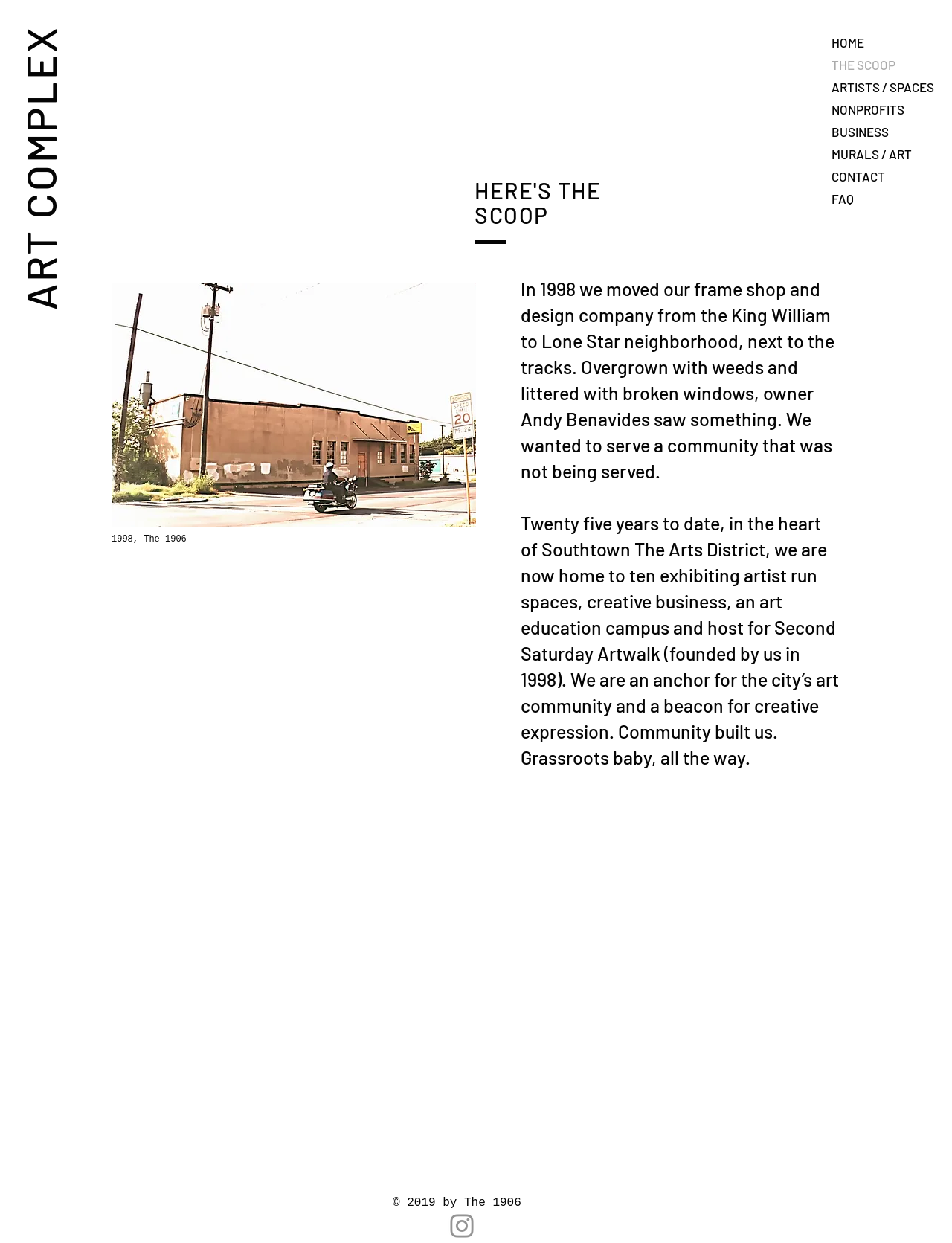Elaborate on the different components and information displayed on the webpage.

The webpage is about The 1906, an art complex. At the top left, there is a link to an "ART COMPLEX" page. On the top right, there is a navigation menu with links to various sections of the website, including "HOME", "THE SCOOP", "ARTISTS / SPACES", "NONPROFITS", "BUSINESS", "MURALS / ART", "CONTACT", and "FAQ".

Below the navigation menu, there is an image of the 1906 logo. The main content of the page is divided into two sections. On the left, there is a large image of an old building, likely the 1906 building. Above the image, there are three headings that read "HERE'S THE", "SCOOP", and "1998, The 1906". 

On the right side of the page, there are two blocks of text. The first block describes how the 1906 moved to a new location in 1998 and saw an opportunity to serve an underserved community. The second block of text explains that 25 years later, the 1906 has grown to become a hub for the art community, with 10 exhibiting artist-run spaces, creative businesses, an art education campus, and a host for the Second Saturday Artwalk.

At the bottom of the page, there is a copyright notice that reads "© 2019 by The 1906". Next to the copyright notice, there is a social media link to Instagram, accompanied by the Instagram logo.